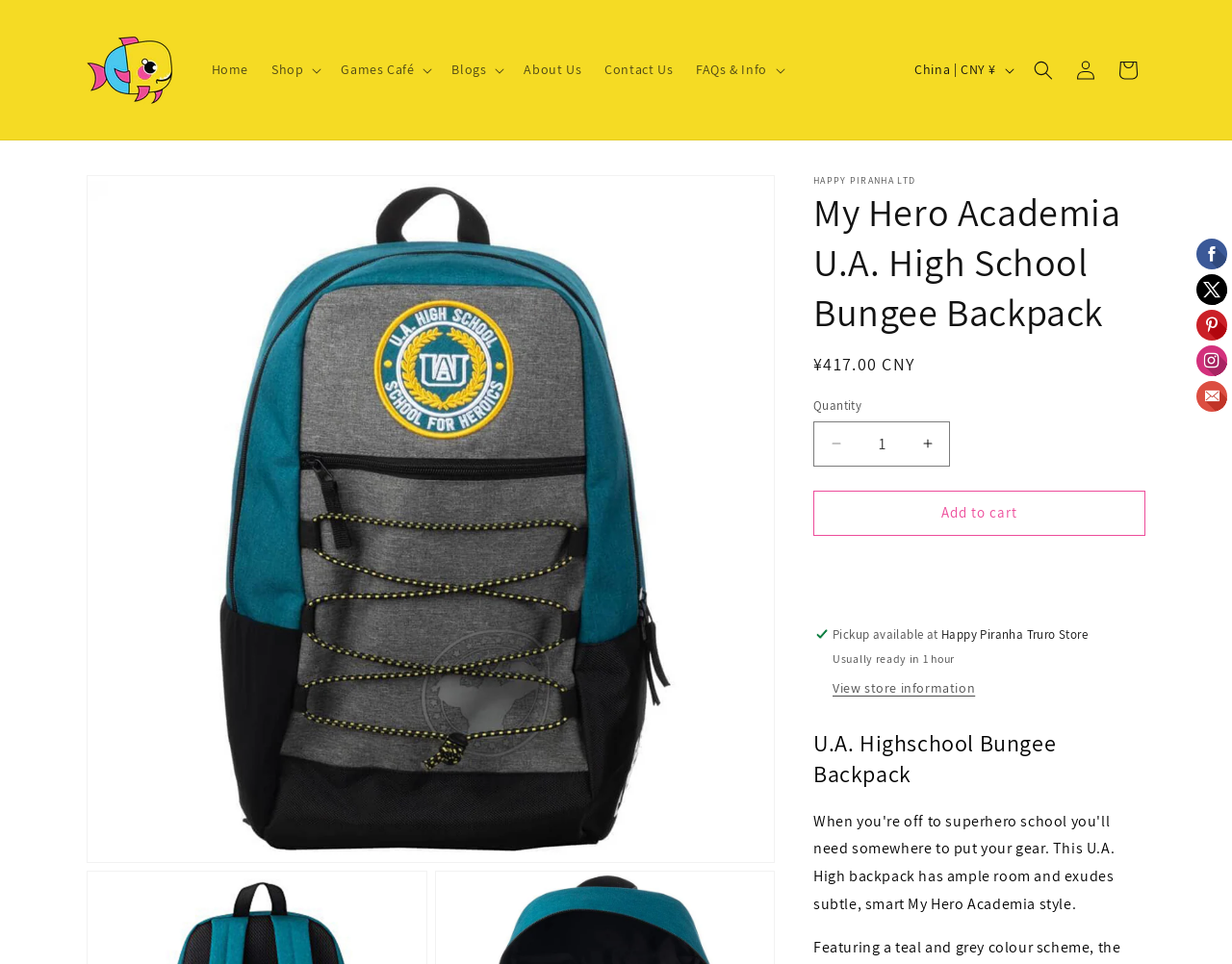Respond with a single word or phrase:
What is the price of the backpack?

¥417.00 CNY